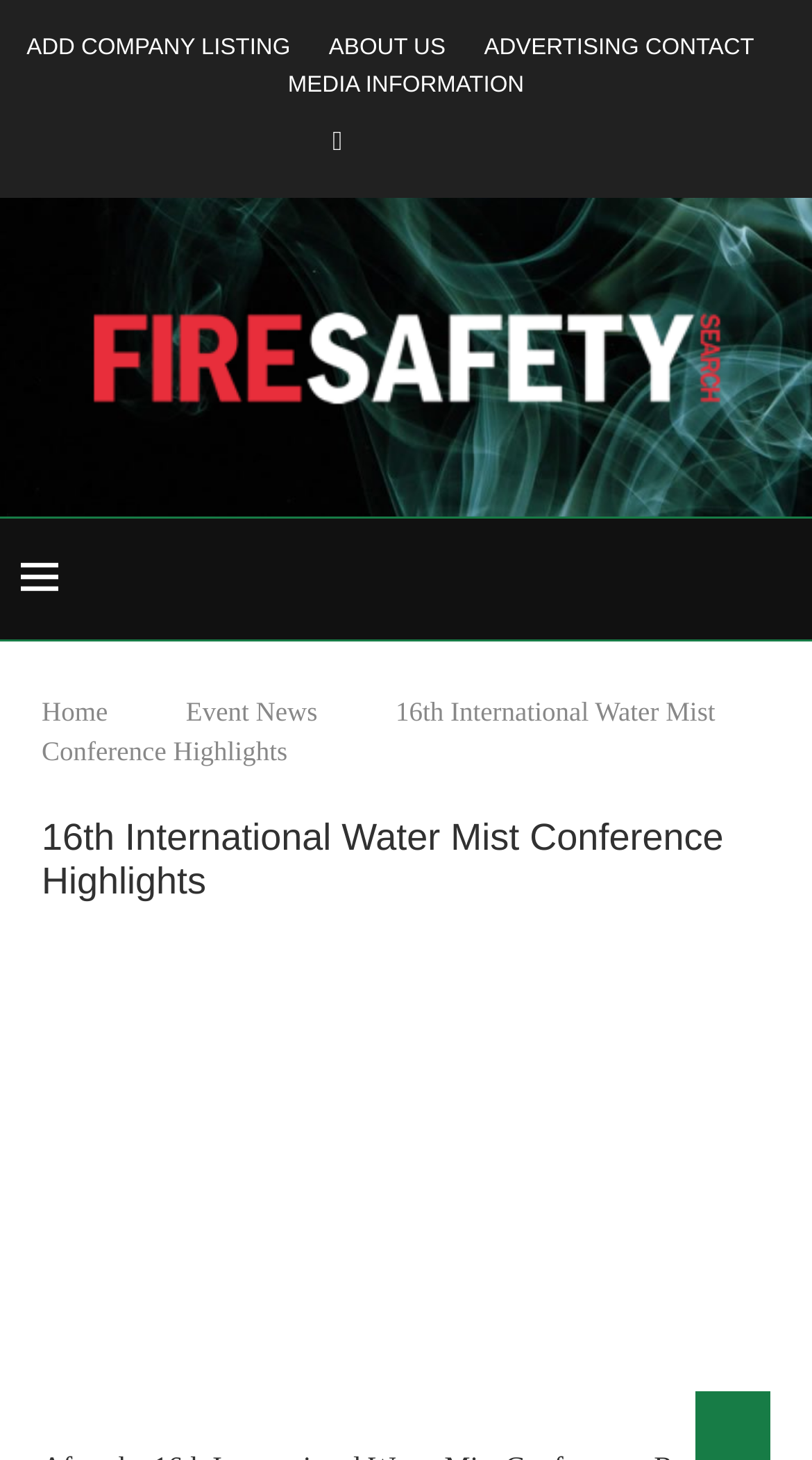How many images are present on the webpage?
Using the image as a reference, answer with just one word or a short phrase.

3